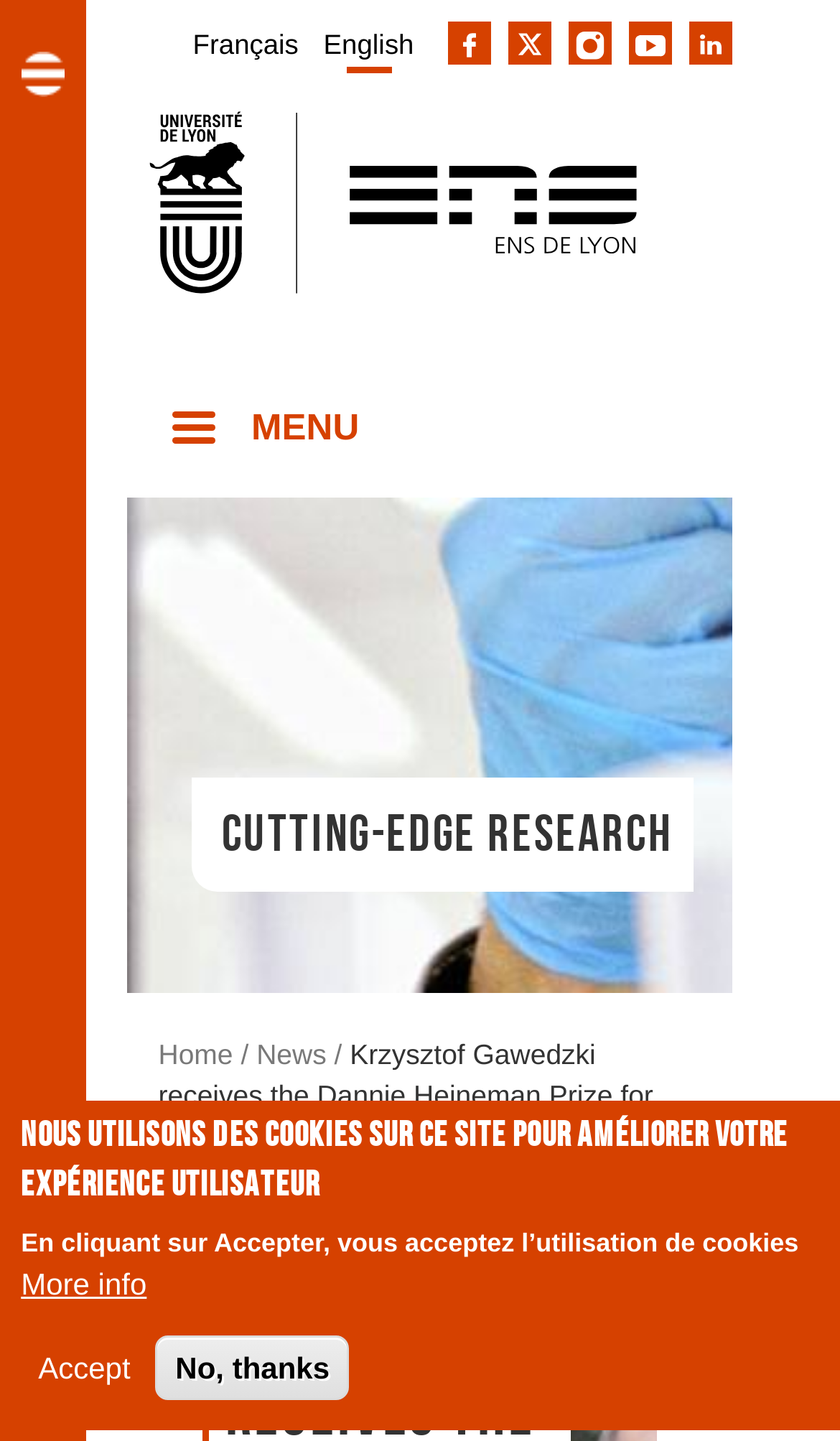Identify the bounding box coordinates for the UI element that matches this description: "More info".

[0.025, 0.876, 0.175, 0.906]